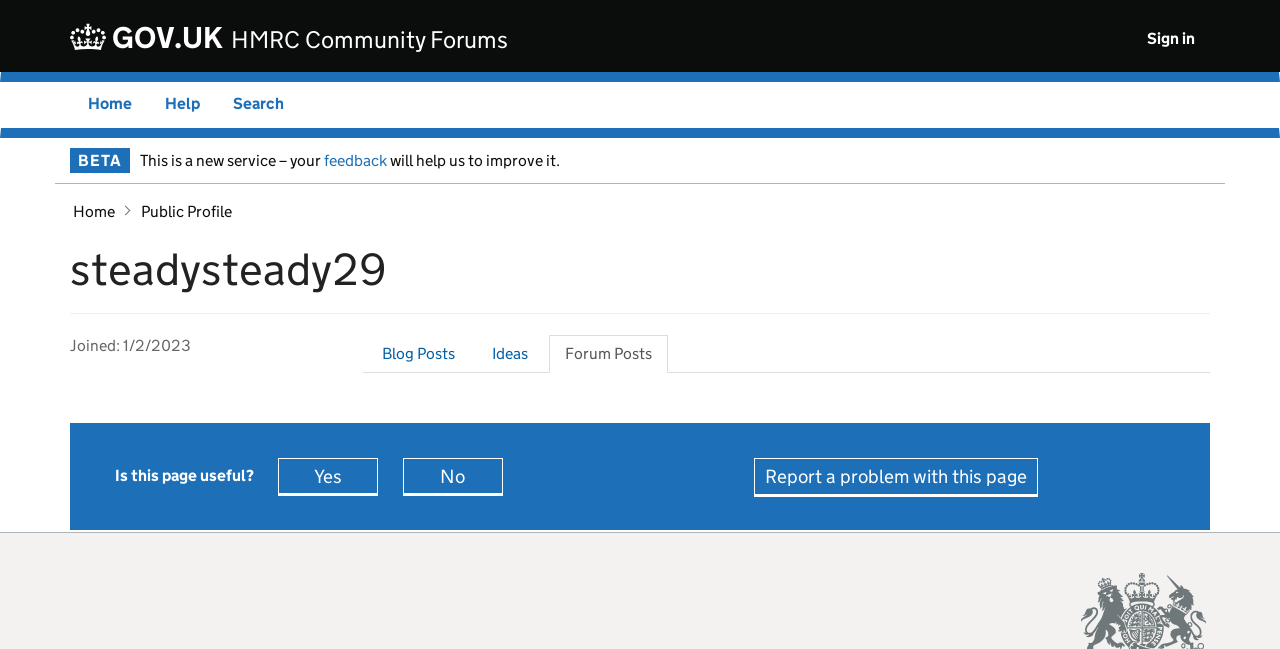What is the username of the profile?
Please use the image to provide an in-depth answer to the question.

I found the username by looking at the heading element with the text 'steadysteady29', which is likely to be the username of the profile.